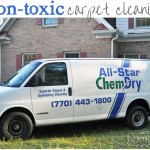Paint a vivid picture with your words by describing the image in detail.

The image features a white van belonging to All-Star ChemDry, which is prominently labeled with the company name and contact number (770-443-1800) on the side. The van is parked in front of a residential house, showcasing the company’s commitment to providing non-toxic carpet cleaning services. The backdrop includes a brick home, suggesting a clean and professional environment. The focus on non-toxic cleaning options highlights a growing trend towards eco-friendly practices in home maintenance. This image emphasizes the convenience and reliability of All-Star ChemDry’s services for homeowners looking for environmentally safe cleaning solutions.